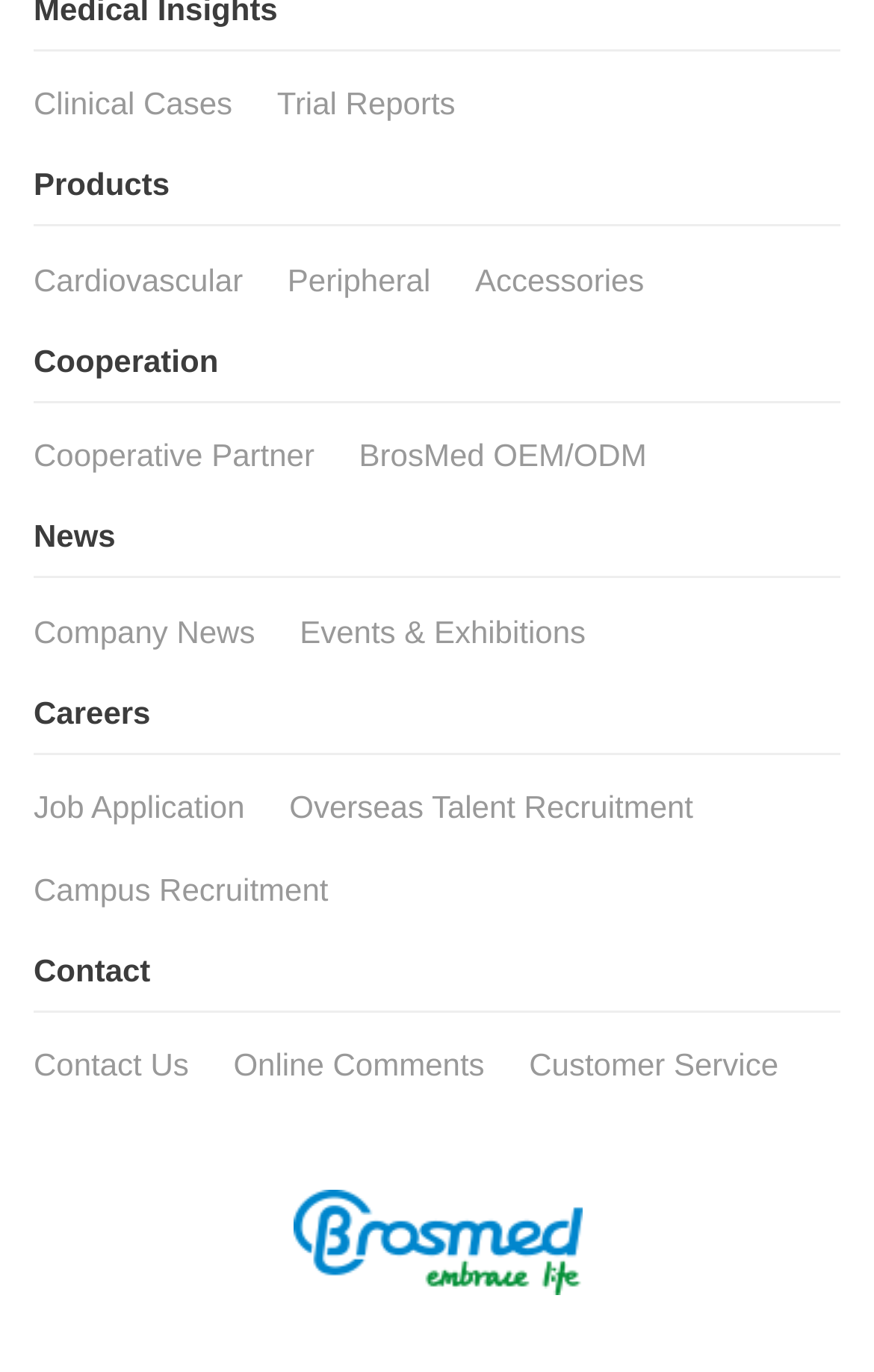What is the first item in the News section?
Make sure to answer the question with a detailed and comprehensive explanation.

In the News section, I can see that the first item is Company News, which is a link with a bounding box coordinate of [0.038, 0.447, 0.292, 0.473].